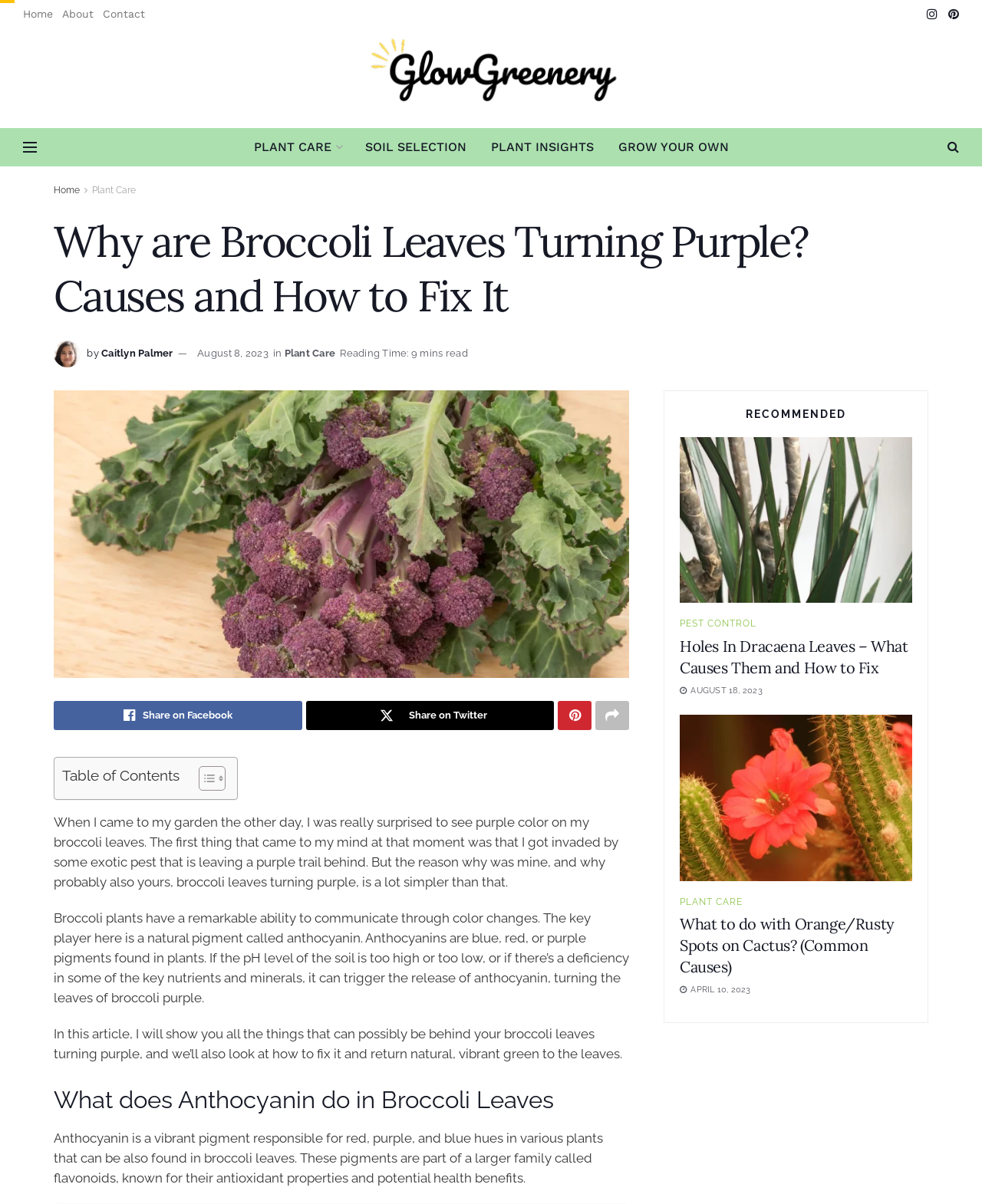From the image, can you give a detailed response to the question below:
How many social media sharing links are available?

The social media sharing links can be found at the bottom of the article, and they include links to share on Facebook, Twitter, and two other platforms. By counting the number of links, we can determine that there are 4 social media sharing links available.